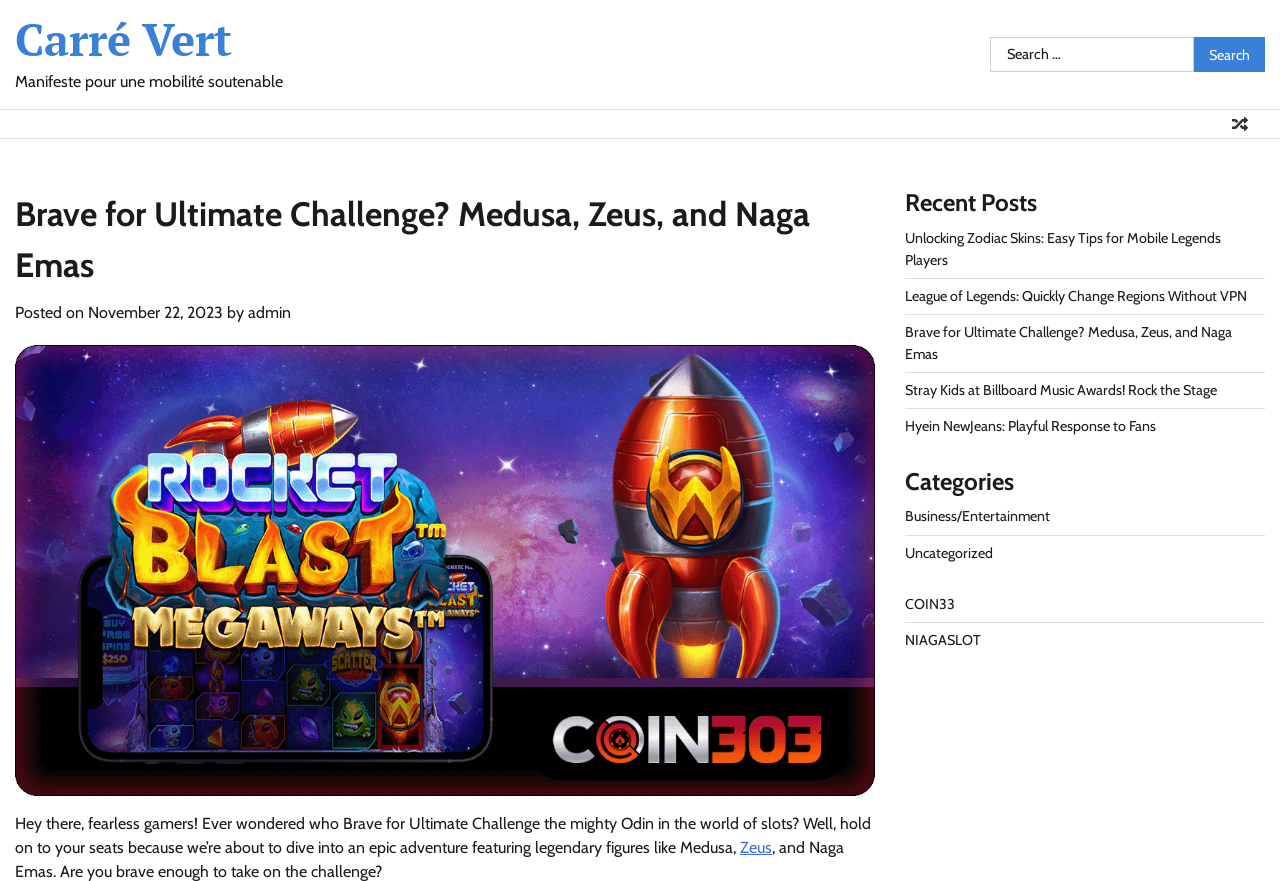Determine the bounding box coordinates of the clickable element to achieve the following action: 'Read the article about Brave for Ultimate Challenge'. Provide the coordinates as four float values between 0 and 1, formatted as [left, top, right, bottom].

[0.012, 0.215, 0.684, 0.33]